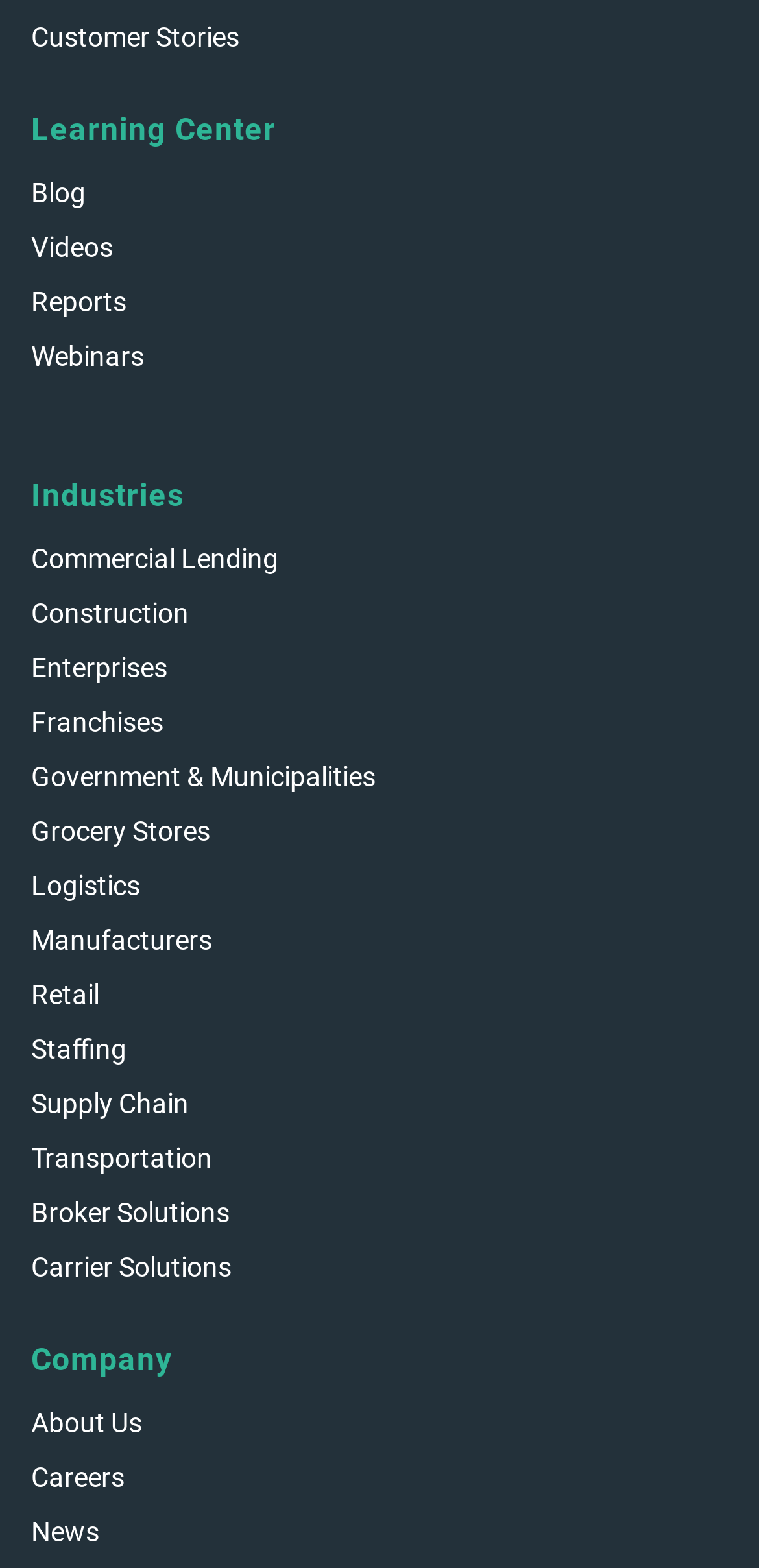How many links are there under the 'Company' section?
Look at the screenshot and respond with one word or a short phrase.

3